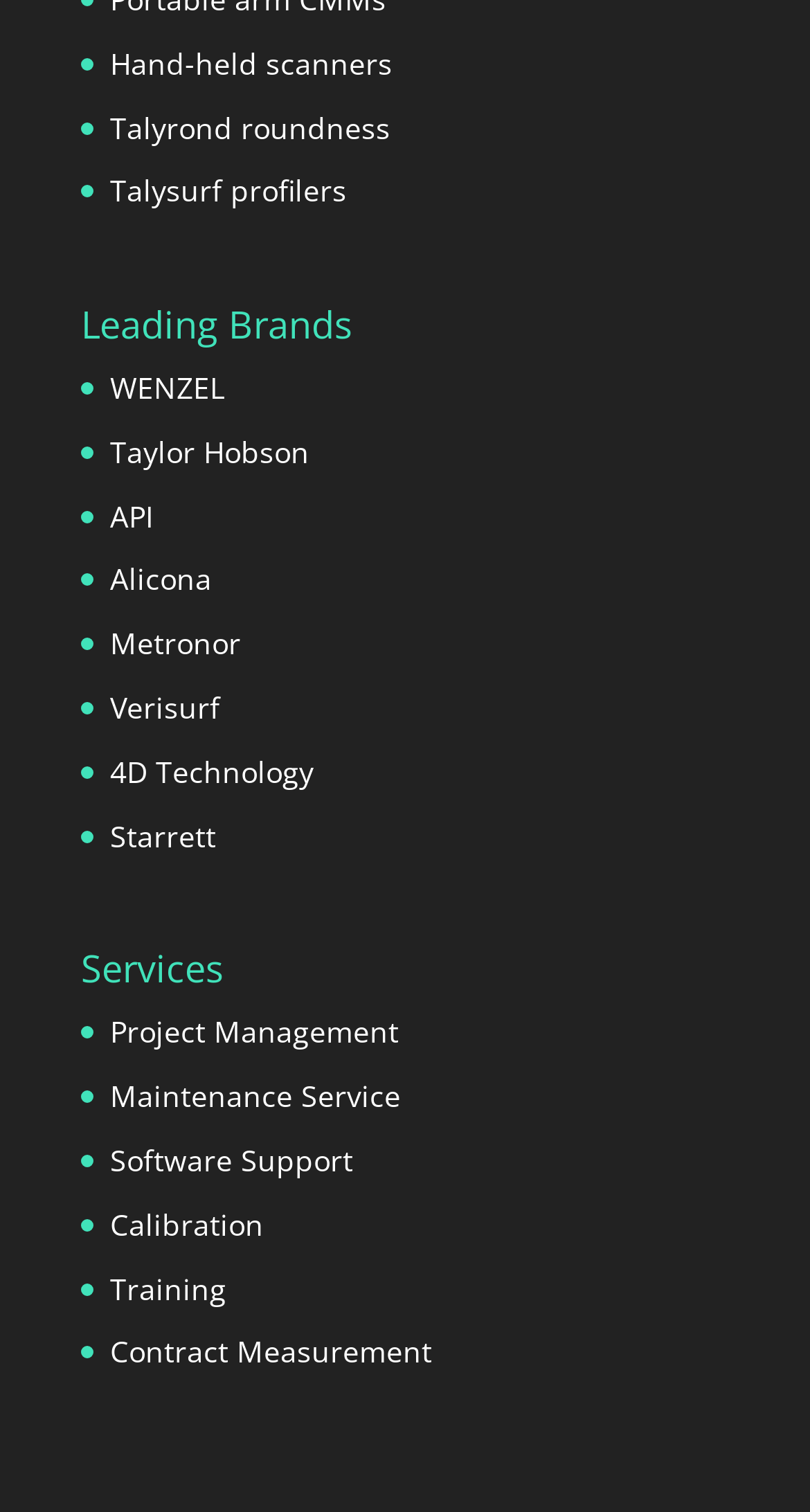Please specify the bounding box coordinates of the clickable section necessary to execute the following command: "Learn about Project Management".

[0.136, 0.669, 0.492, 0.696]